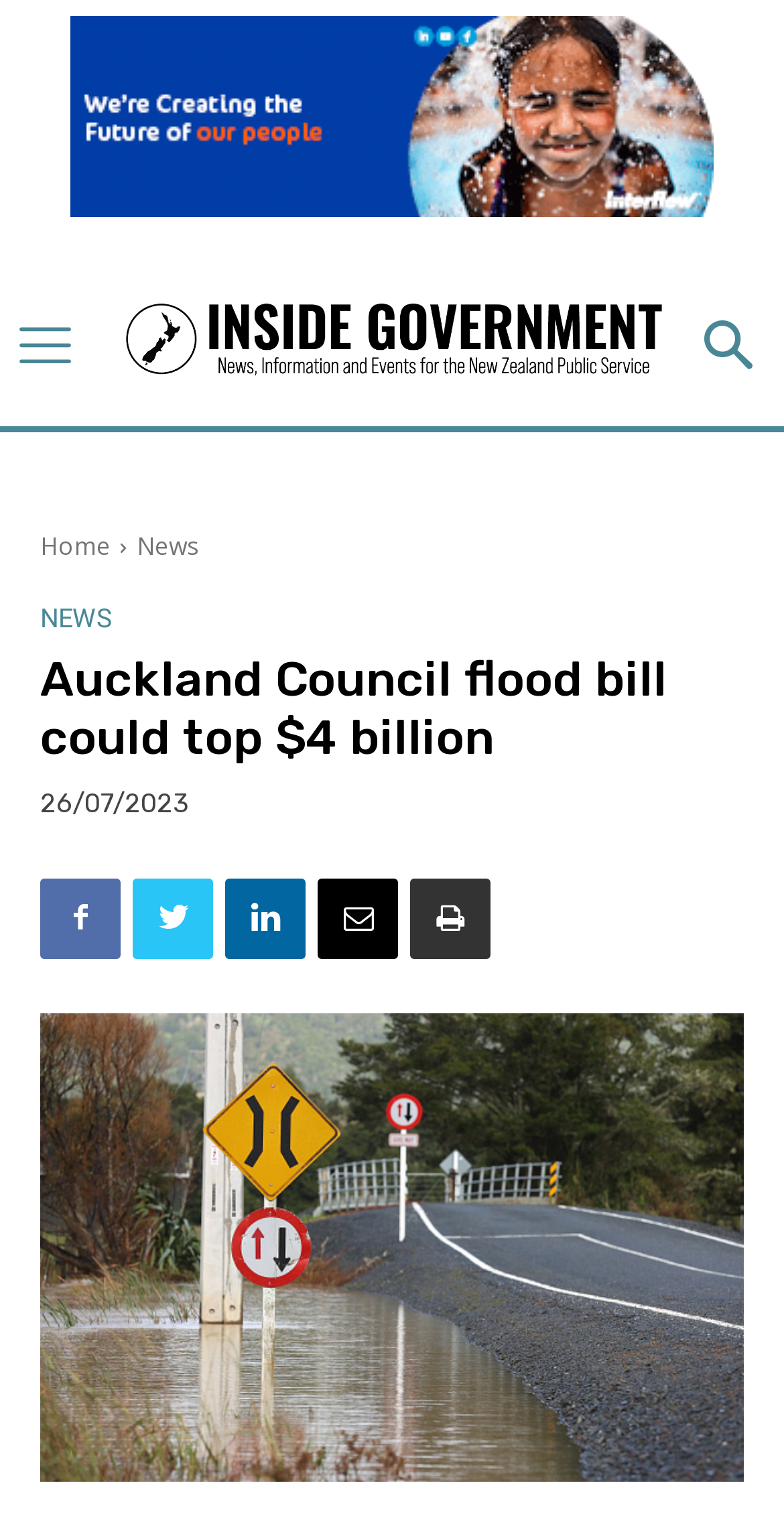Please identify the bounding box coordinates for the region that you need to click to follow this instruction: "Click the link to view Australia news".

None